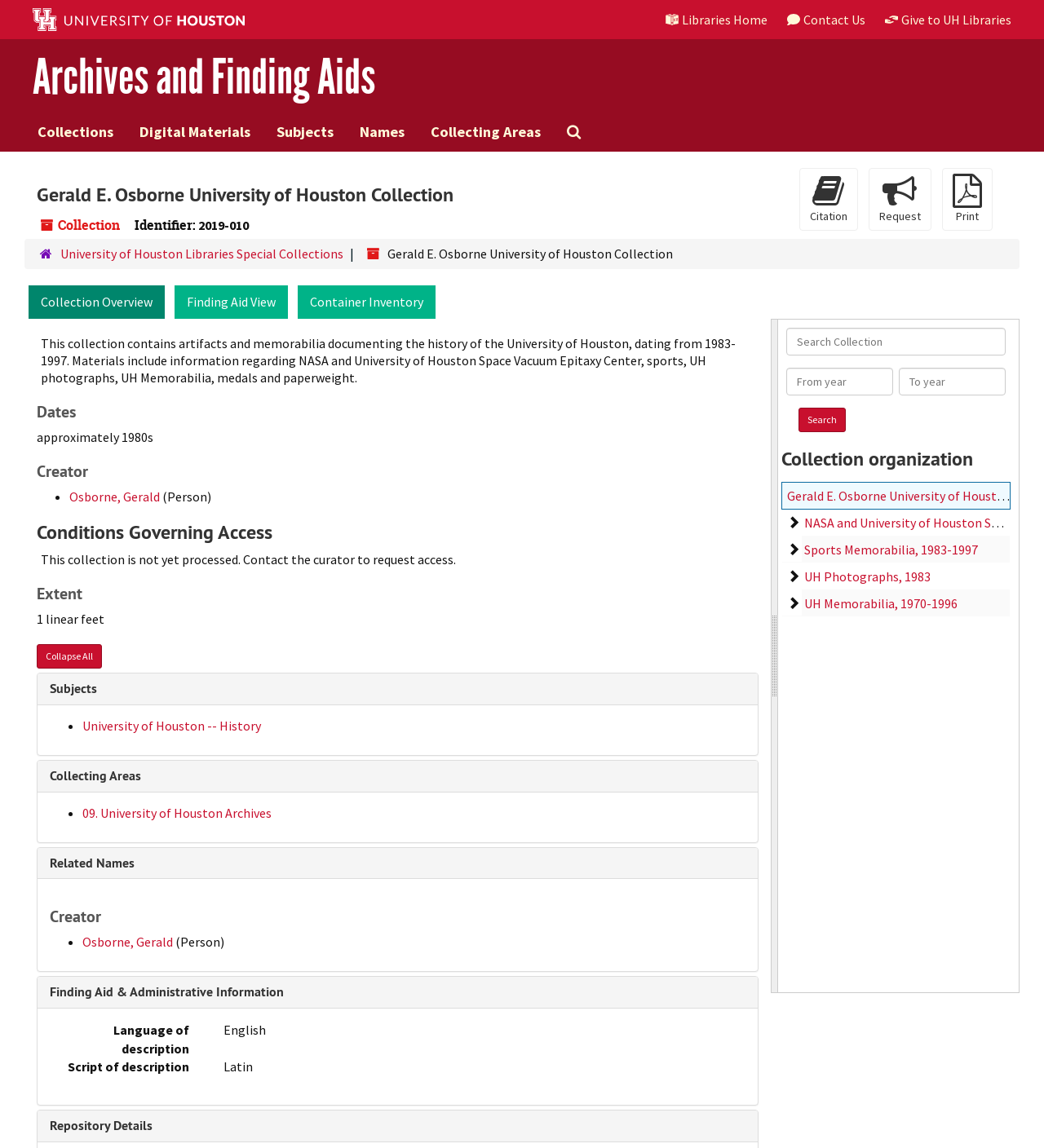Respond to the question below with a concise word or phrase:
What is the button to search the collection?

Search